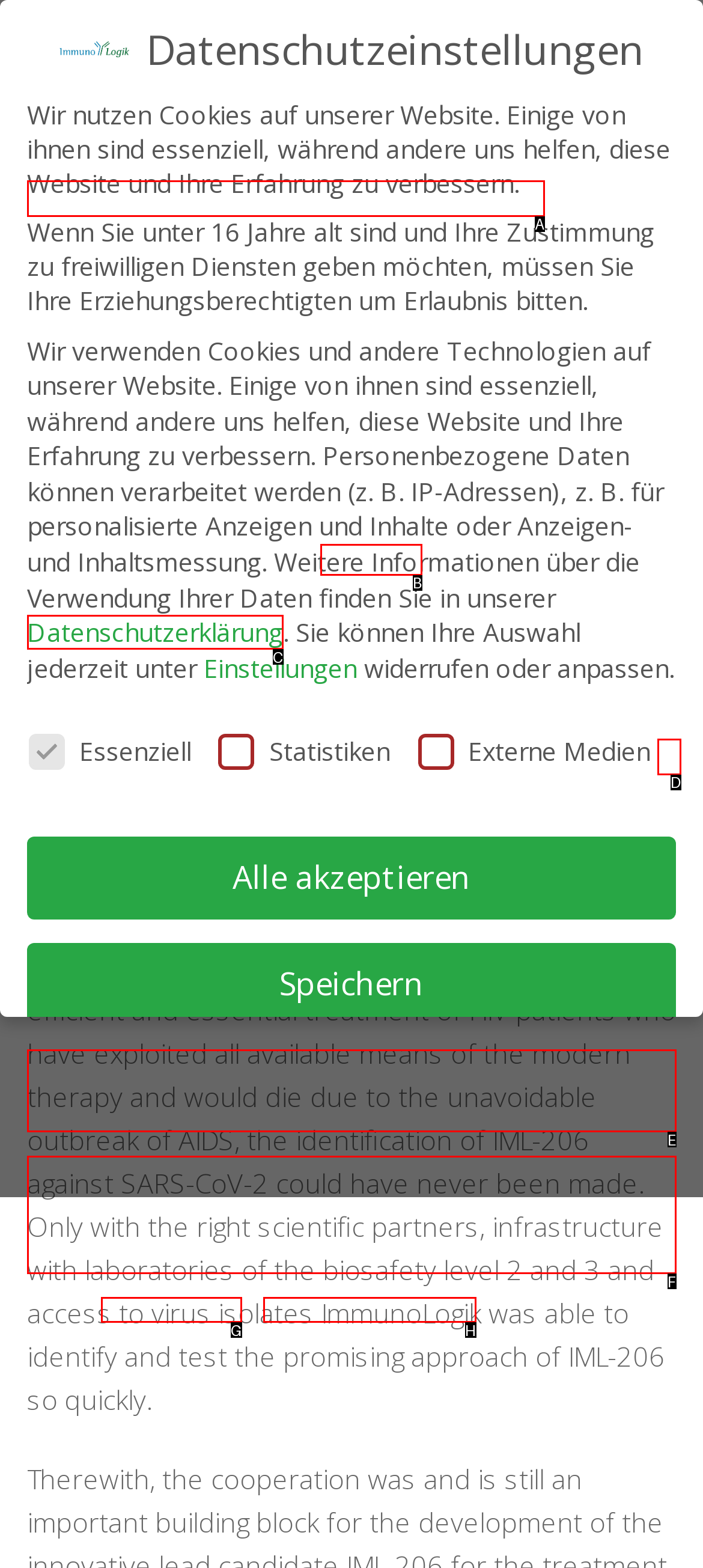Identify the correct UI element to click to achieve the task: Visit the BUSINESS page.
Answer with the letter of the appropriate option from the choices given.

B